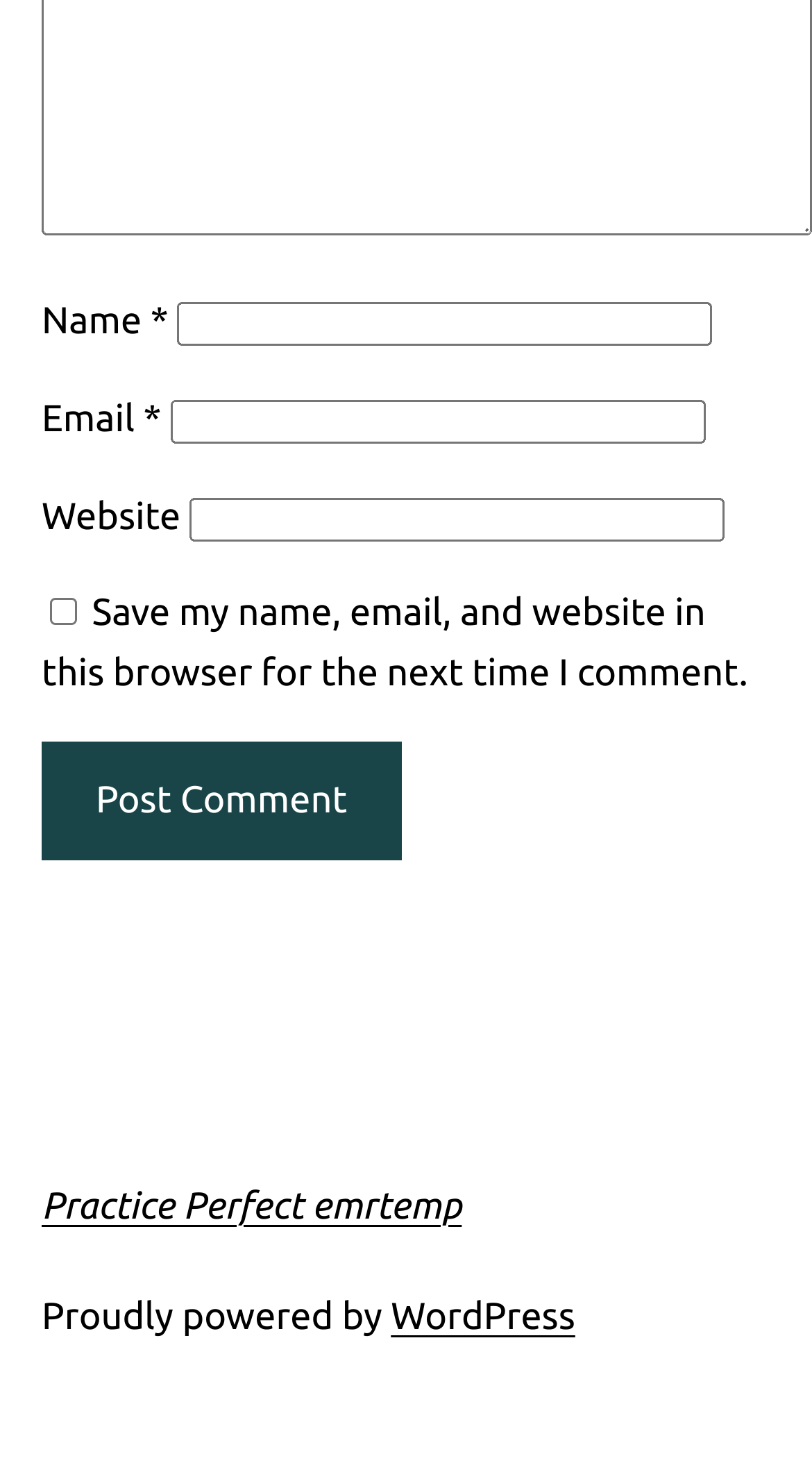What is the label of the first text box?
Answer the question with a detailed and thorough explanation.

The first text box has a label 'Name' which is indicated by the StaticText element with the text 'Name' and bounding box coordinates [0.051, 0.203, 0.185, 0.231].